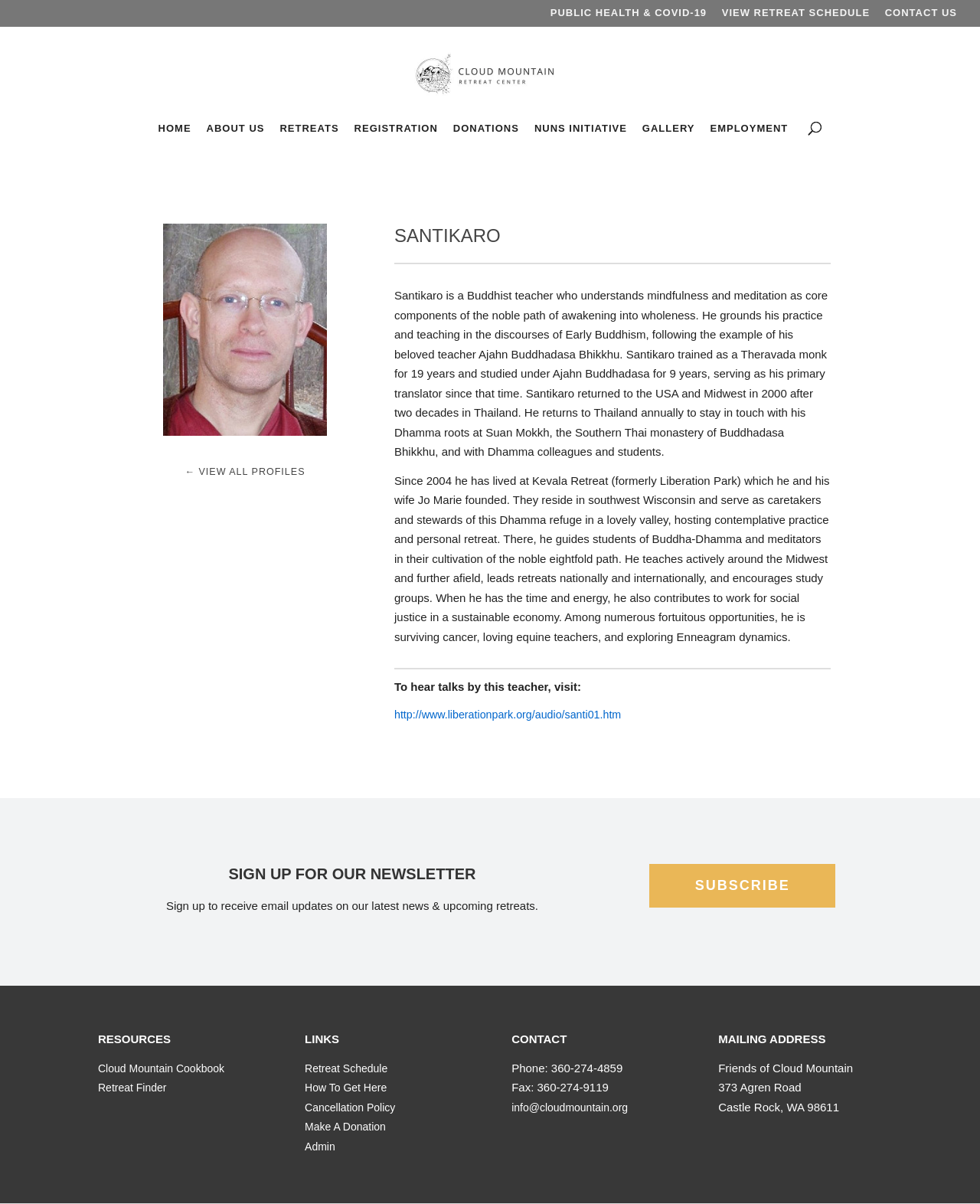Describe all the significant parts and information present on the webpage.

The webpage is about Santikaro, a Buddhist teacher, and Cloud Mountain Retreat Center. At the top, there are three links: "PUBLIC HEALTH & COVID-19", "VIEW RETREAT SCHEDULE", and "CONTACT US". Below these links, there is a logo of Cloud Mountain Retreat Center, accompanied by a link to the center's homepage.

To the left of the logo, there is a navigation menu with links to various sections of the website, including "HOME", "ABOUT US", "RETREATS", "REGISTRATION", "DONATIONS", "NUNS INITIATIVE", "GALLERY", and "EMPLOYMENT". Above the navigation menu, there is a search box.

The main content of the webpage is a biography of Santikaro, which describes his background, teachings, and activities. The biography is divided into three paragraphs, with a heading "SANTIKARO" above the first paragraph. Below the biography, there is a link to hear talks by Santikaro.

Further down the page, there is a section to sign up for a newsletter, with a heading "SIGN UP FOR OUR NEWSLETTER" and a brief description of the newsletter. Below this section, there are links to various resources, including the Cloud Mountain Cookbook, Retreat Finder, and other related websites.

At the bottom of the page, there are links to administrative pages, including the retreat schedule, cancellation policy, and donation page. There is also a contact section with phone, fax, and email information, as well as a mailing address.